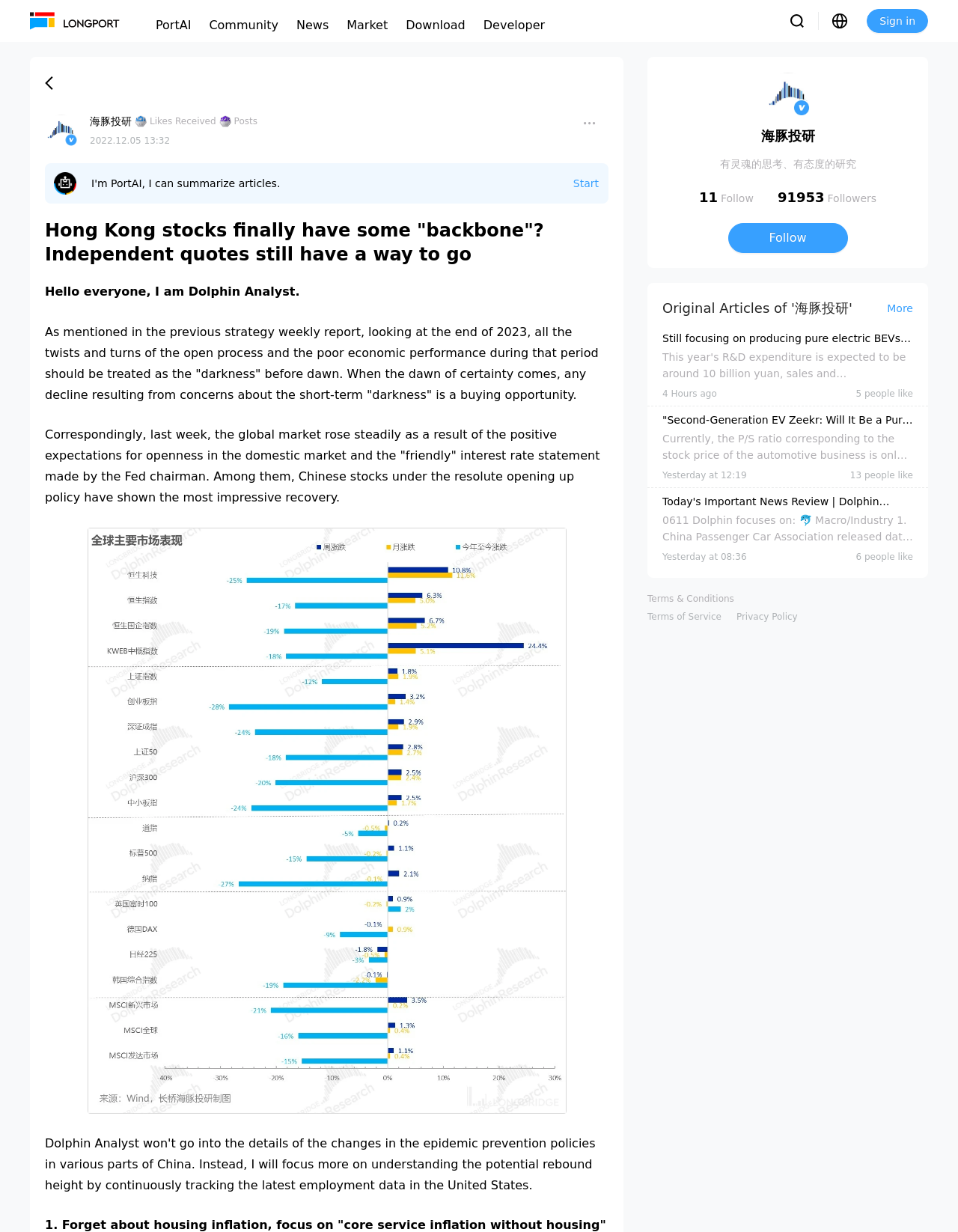Locate the bounding box coordinates of the element to click to perform the following action: 'Check the latest news'. The coordinates should be given as four float values between 0 and 1, in the form of [left, top, right, bottom].

[0.691, 0.269, 0.953, 0.324]